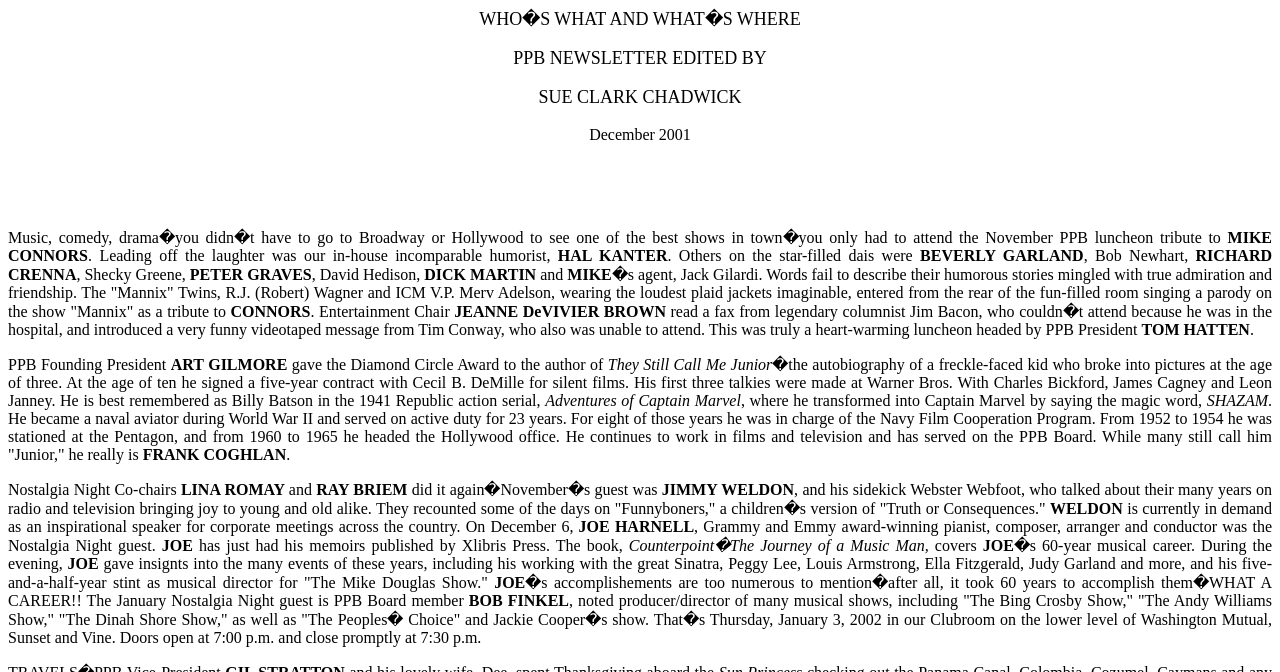Explain the webpage in detail, including its primary components.

This webpage appears to be a newsletter or article about the Pacific Pioneer Broadcasters (PPB) organization. At the top of the page, there is a title "WHO'S WHAT AND WHAT'S WHERE" followed by the name of the newsletter editor, Sue Clark Chadwick, and the date "December 2001".

Below the title, there is a brief introduction to the content of the newsletter, which mentions a tribute to Mike Connors at a PPB luncheon. The introduction is followed by a series of paragraphs that describe the events and guests at the luncheon, including Hal Kanter, Beverly Garland, Bob Newhart, and others.

The text is densely packed with names and descriptions of the guests, as well as details about their careers and accomplishments. There are also mentions of awards and honors given to some of the guests, such as the Diamond Circle Award.

Toward the bottom of the page, there are announcements about upcoming events, including a Nostalgia Night featuring Joe Harnell and a mention of a book written by Joe Harnell. The page concludes with a notice about the next Nostalgia Night guest, Bob Finkel, and the details of the event.

Overall, the webpage appears to be a newsletter or article that is focused on the events and activities of the Pacific Pioneer Broadcasters organization, with a particular emphasis on the guests and honorees at a recent luncheon.